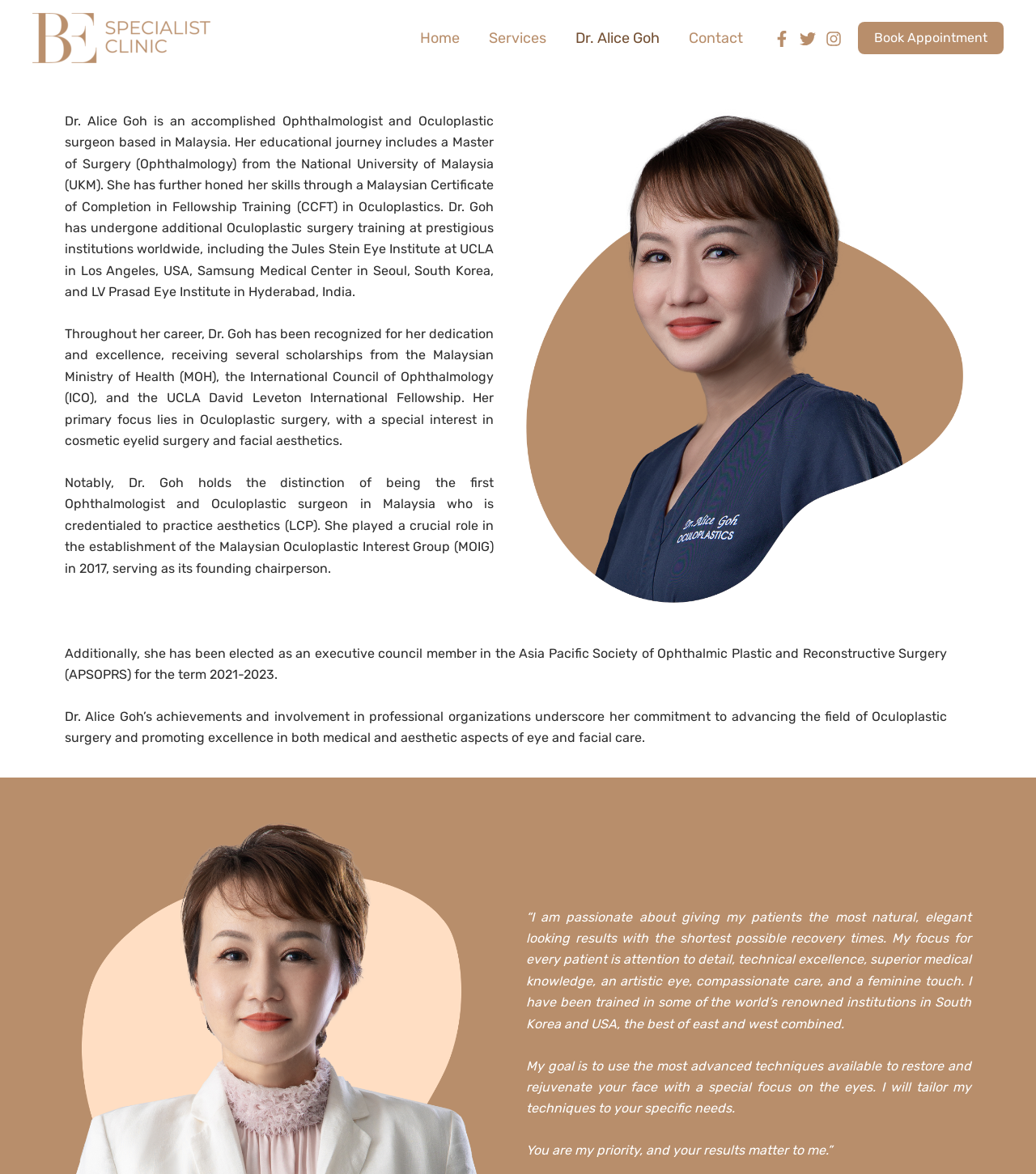Where did Dr. Goh receive her Master of Surgery degree?
Please provide a single word or phrase in response based on the screenshot.

National University of Malaysia